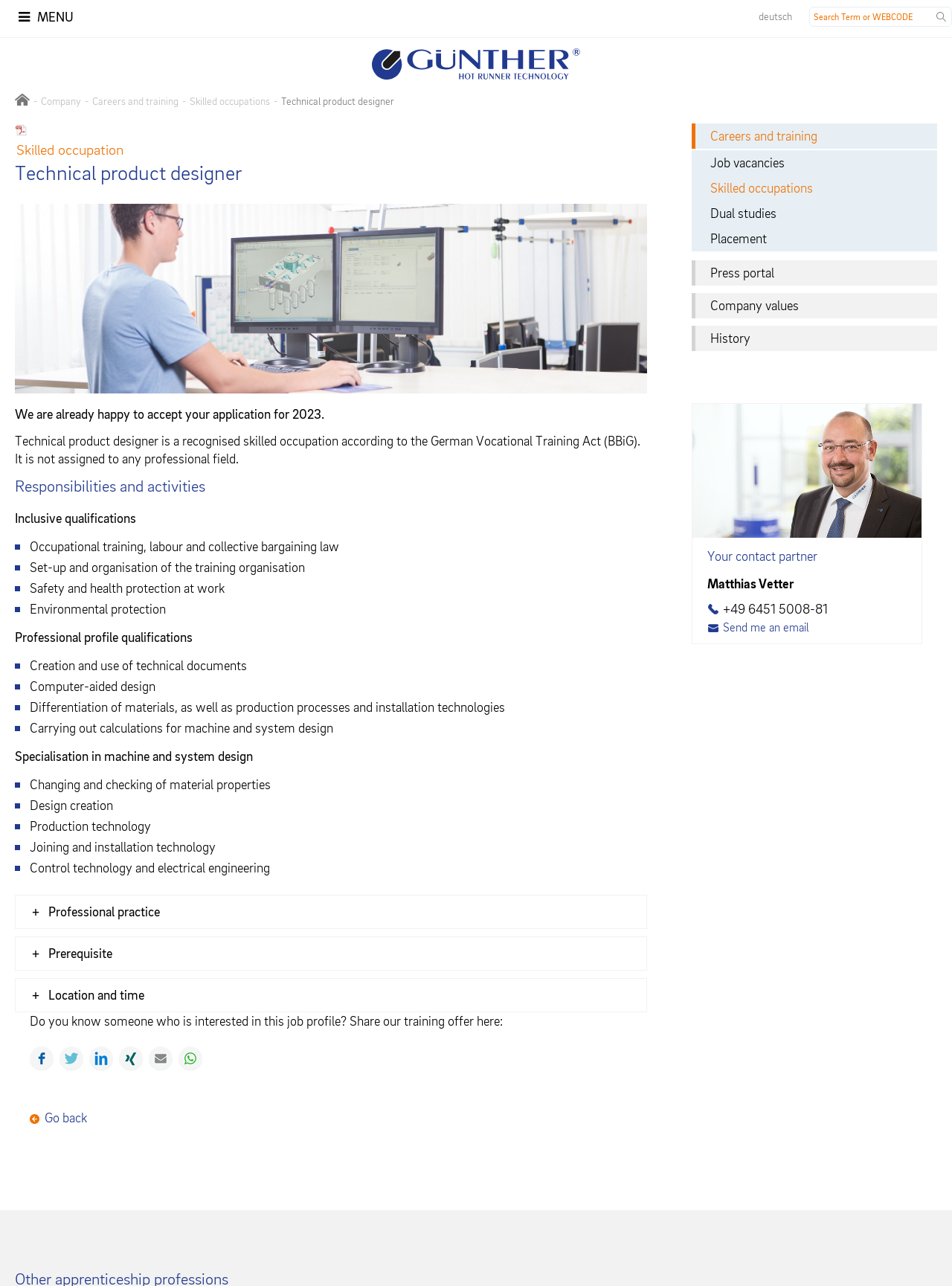What are the social media platforms available for sharing the job offer?
Using the image as a reference, give an elaborate response to the question.

The social media platforms are listed as links at the bottom of the webpage, including Facebook, Twitter, LinkedIn, Xing, E-mail, and WhatsApp, which can be used to share the job offer with others.